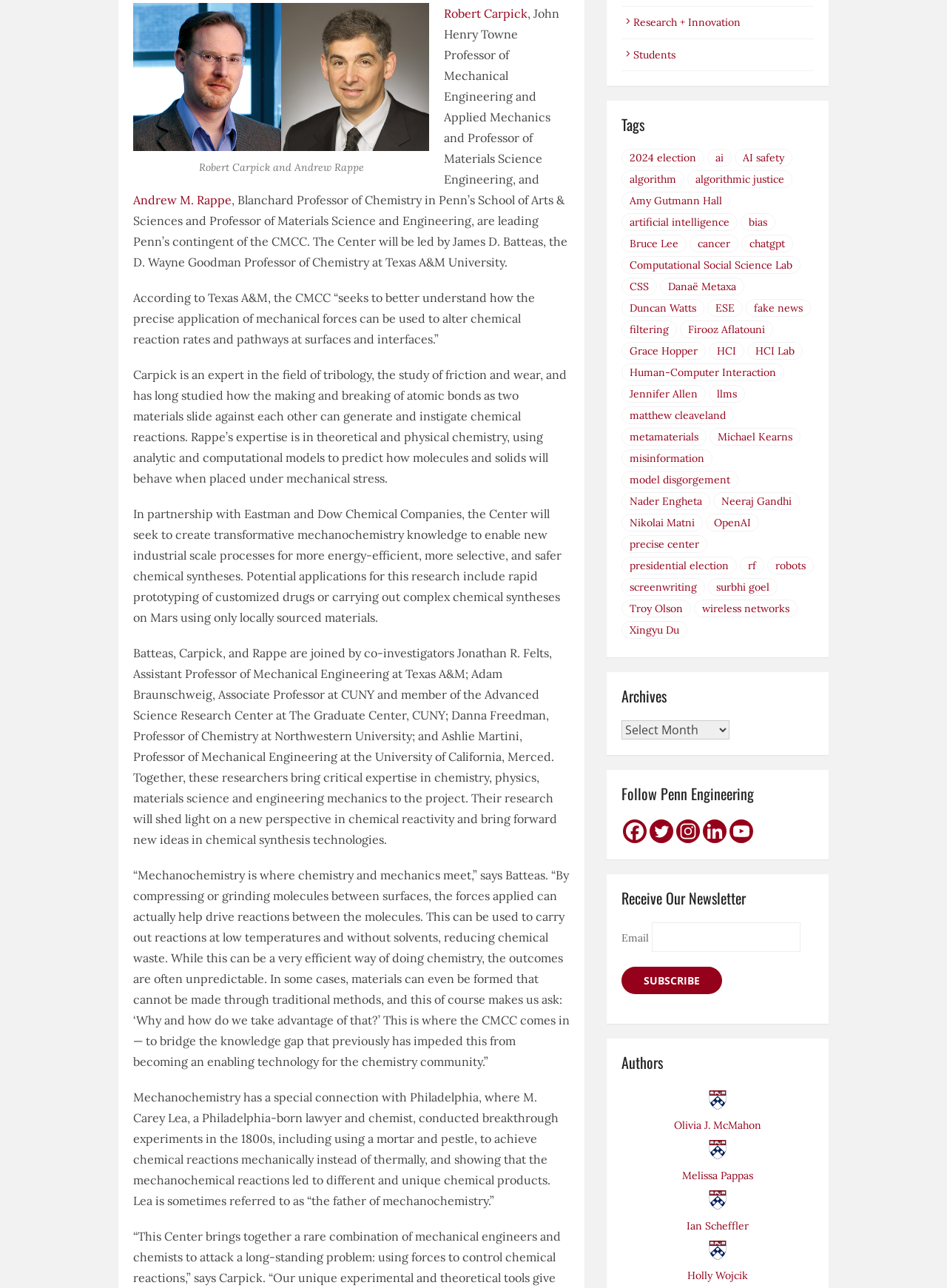Identify the bounding box of the UI element described as follows: "high-quality sunglasses". Provide the coordinates as four float numbers in the range of 0 to 1 [left, top, right, bottom].

None